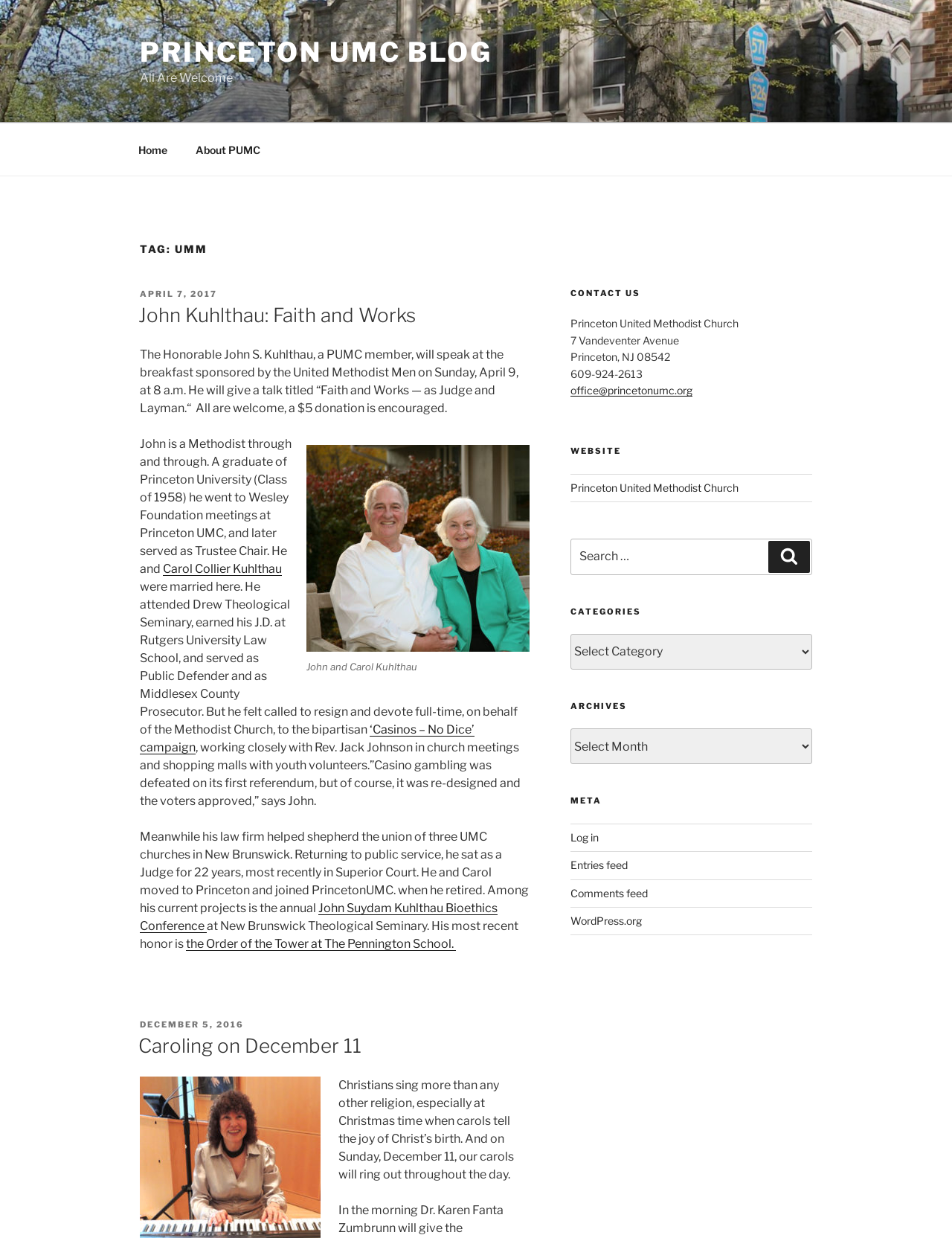Specify the bounding box coordinates of the element's area that should be clicked to execute the given instruction: "View the 'About PUMC' page". The coordinates should be four float numbers between 0 and 1, i.e., [left, top, right, bottom].

[0.191, 0.106, 0.287, 0.136]